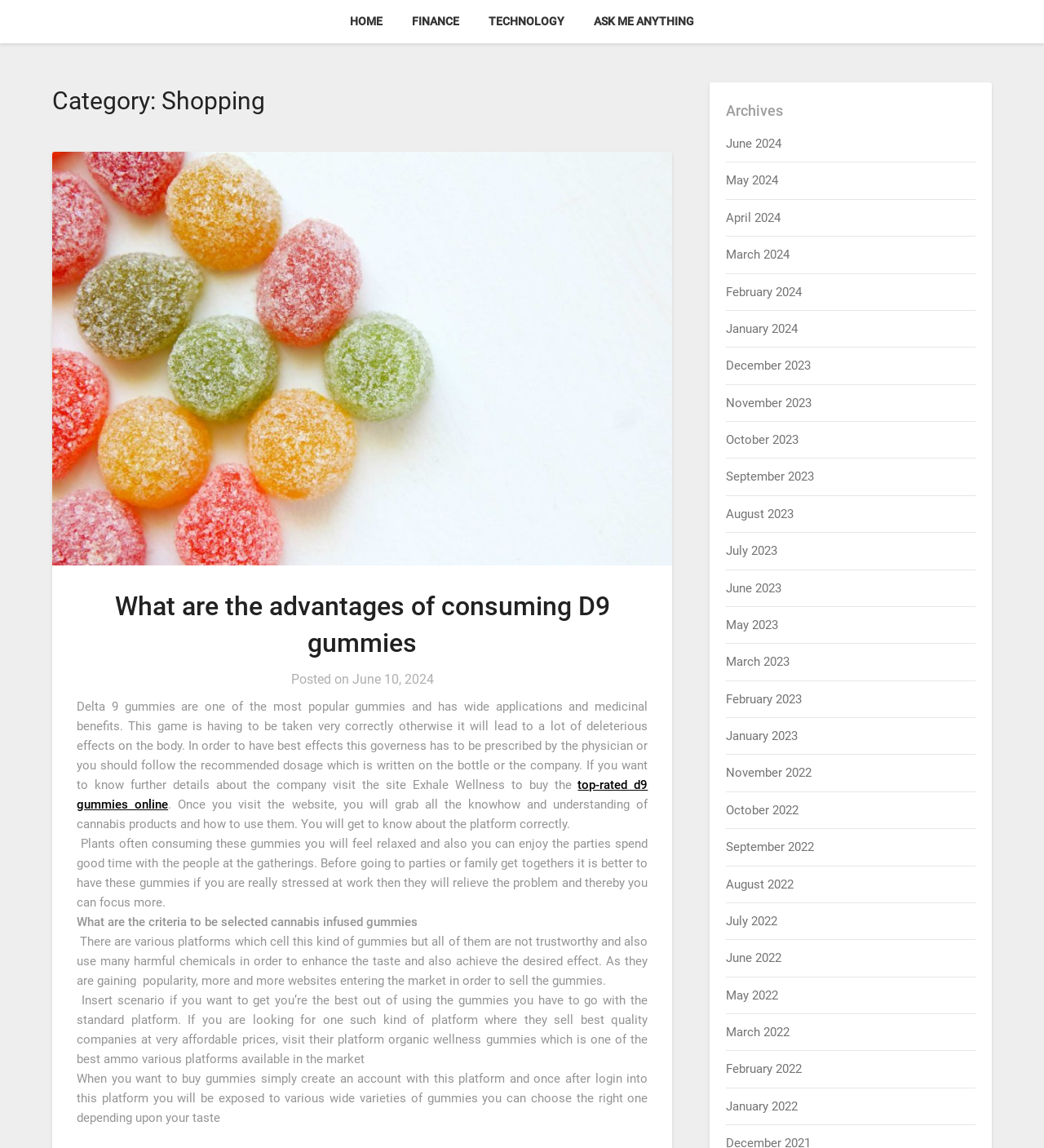Identify the bounding box of the UI component described as: "individual".

None